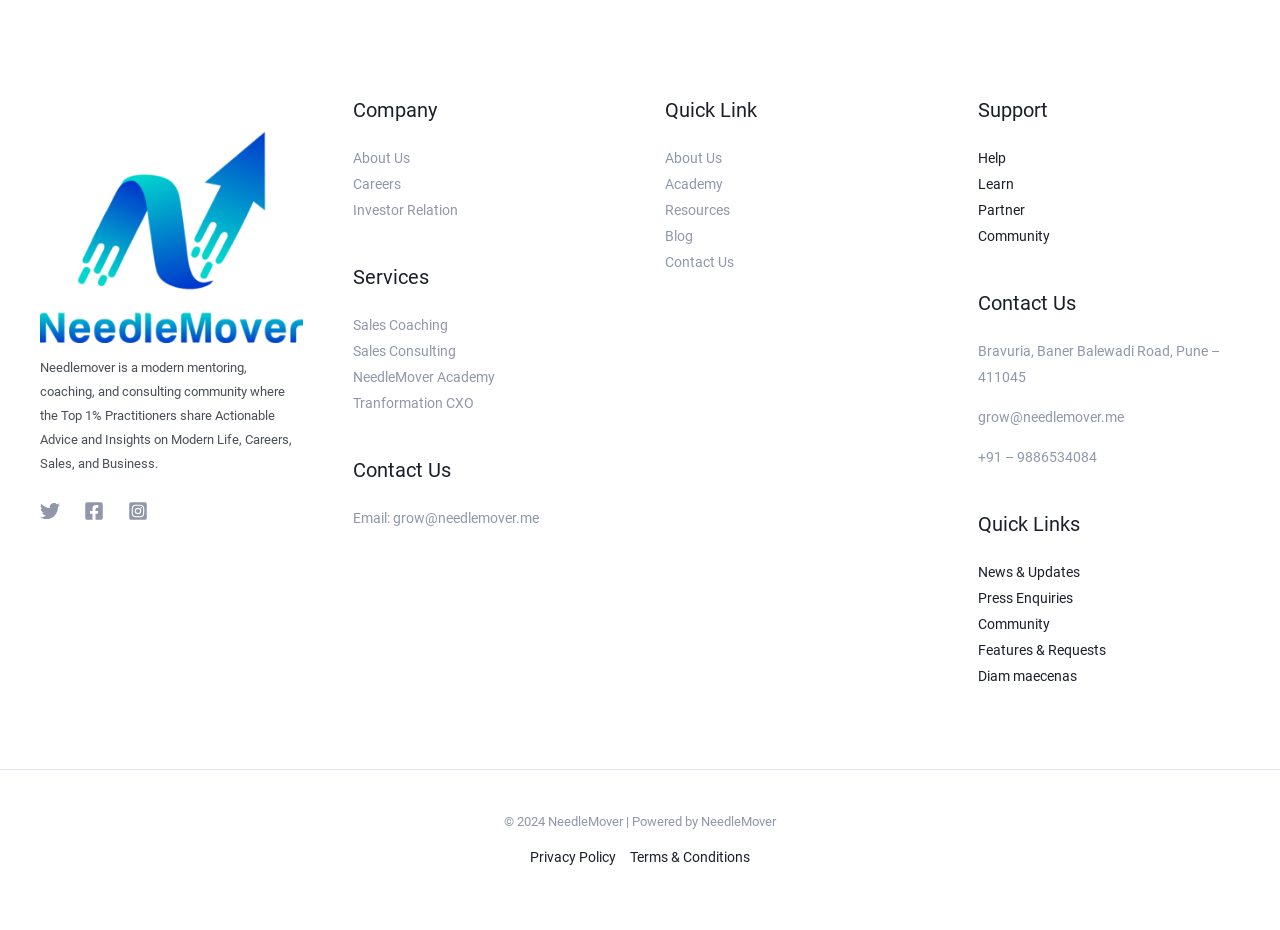What is the name of the community?
Look at the image and provide a short answer using one word or a phrase.

Needlemover